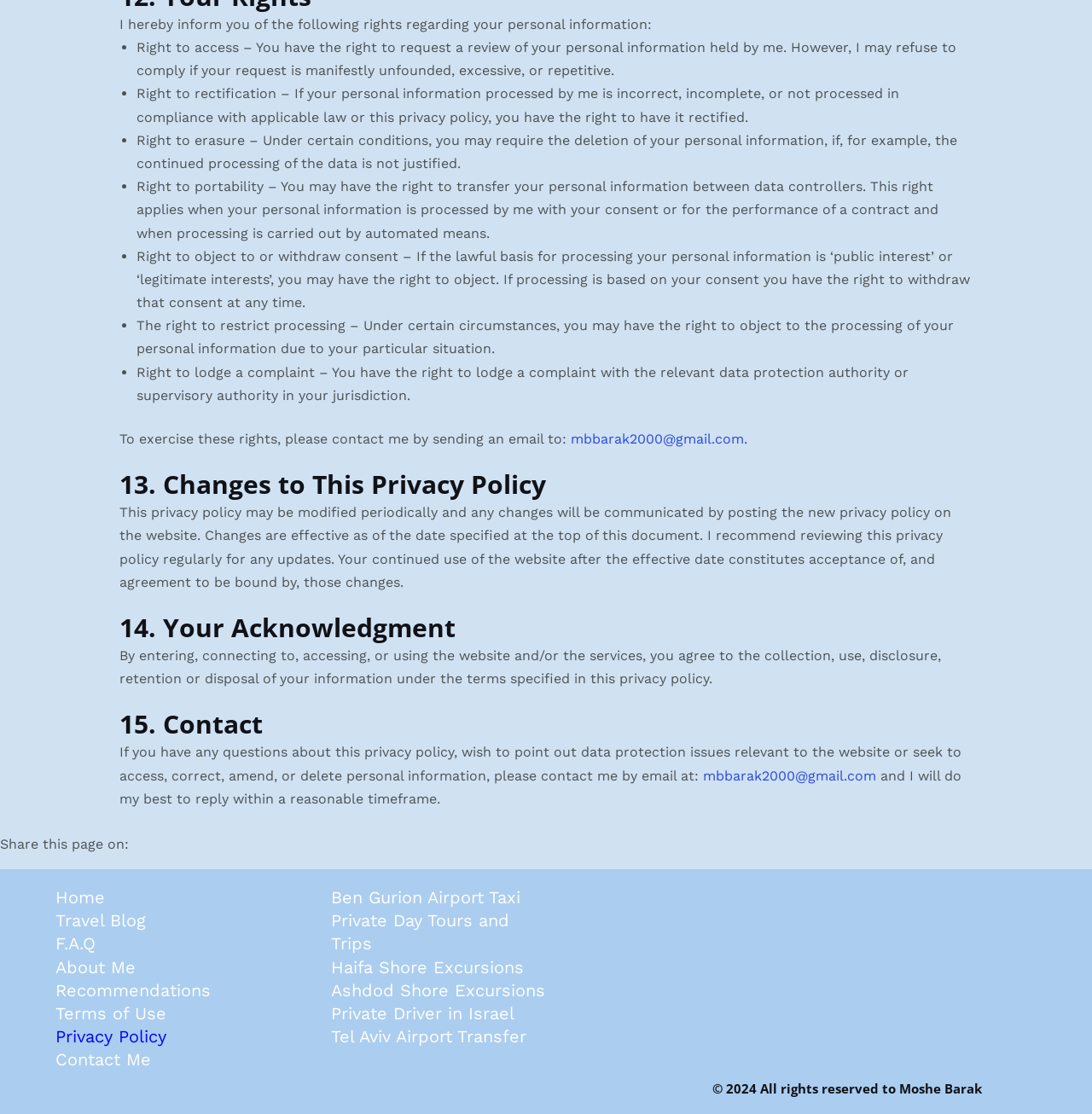What is the email address to contact for privacy policy inquiries? Based on the screenshot, please respond with a single word or phrase.

mbbarak2000@gmail.com